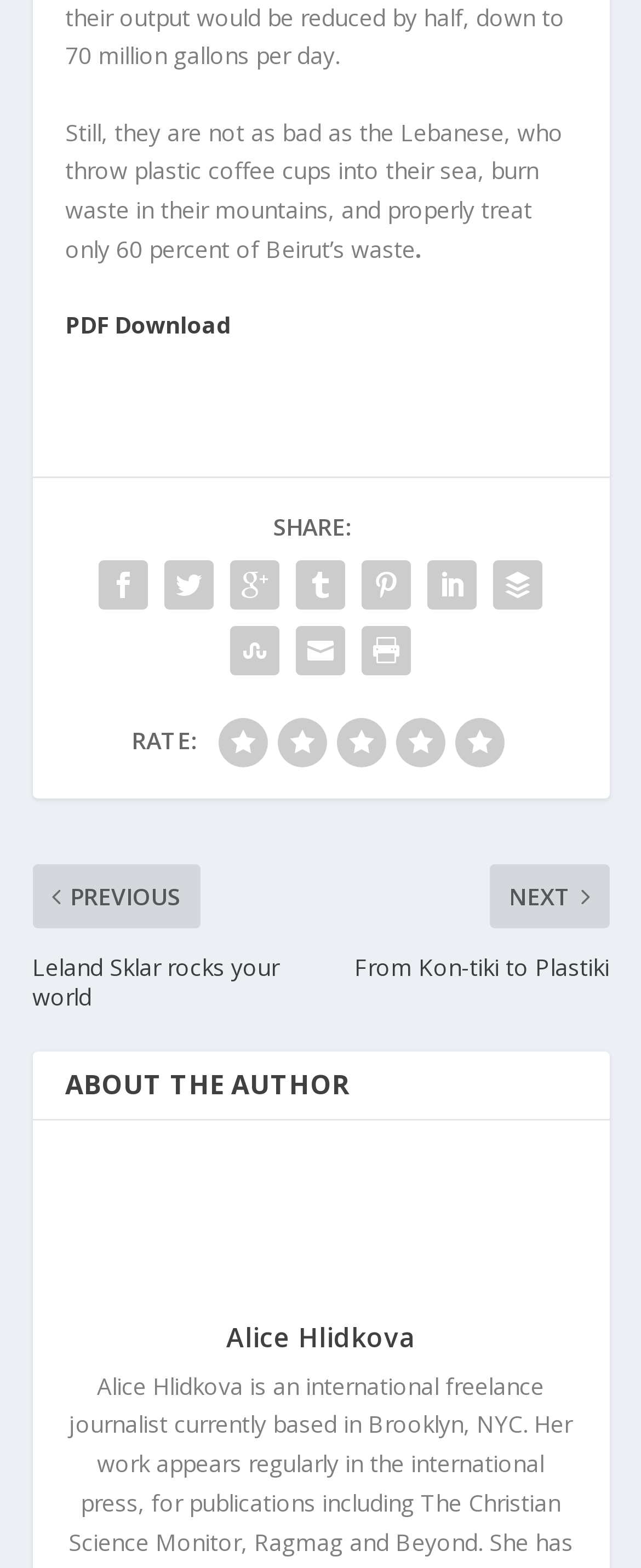Find the bounding box coordinates of the element to click in order to complete this instruction: "Share on Facebook". The bounding box coordinates must be four float numbers between 0 and 1, denoted as [left, top, right, bottom].

[0.141, 0.352, 0.244, 0.394]